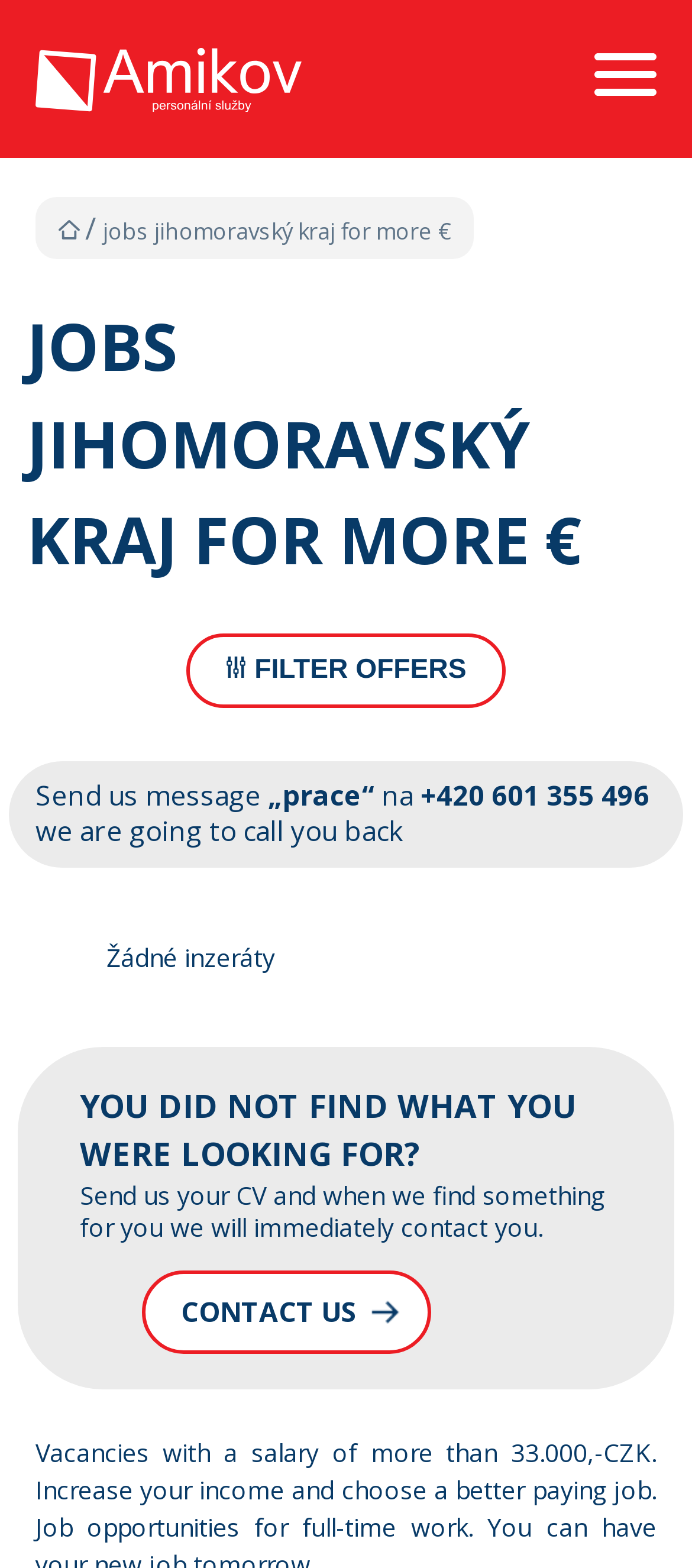What is the text of the webpage's headline?

JOBS JIHOMORAVSKÝ KRAJ FOR MORE €